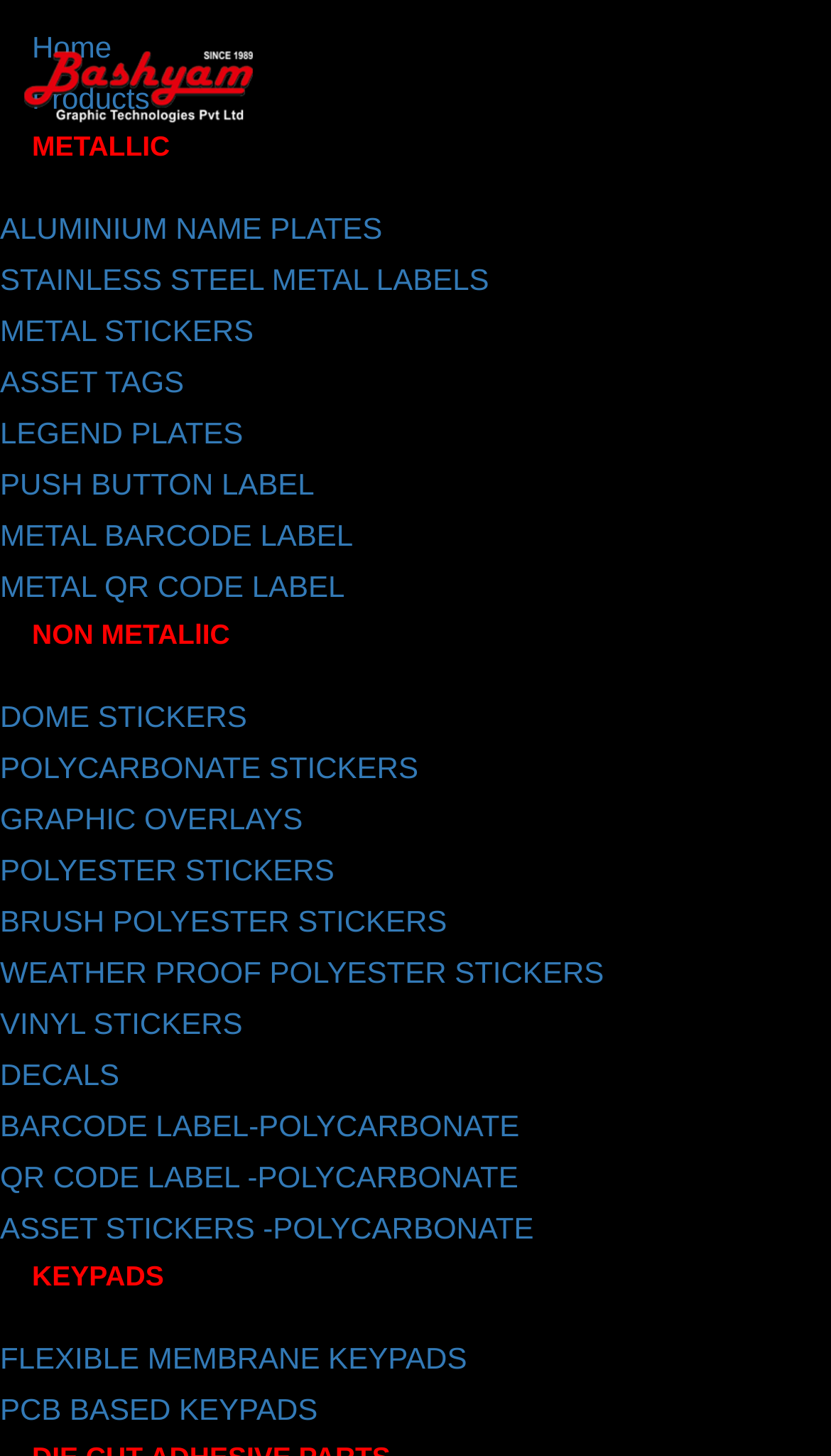Locate the bounding box coordinates of the element I should click to achieve the following instruction: "Click on the Home link".

[0.038, 0.02, 0.134, 0.044]